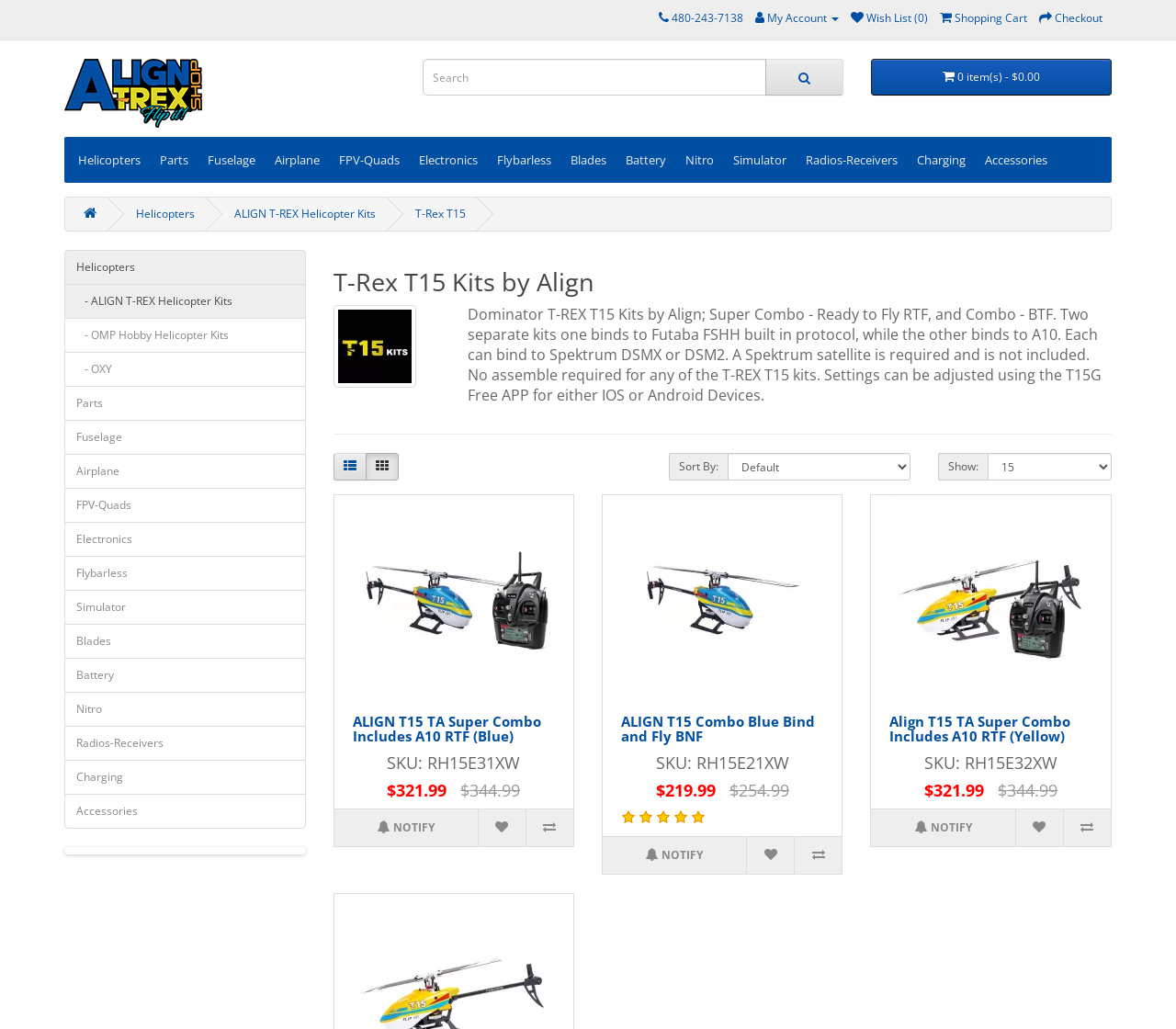Locate the bounding box coordinates of the area to click to fulfill this instruction: "Click the logo". The bounding box should be presented as four float numbers between 0 and 1, in the order [left, top, right, bottom].

None